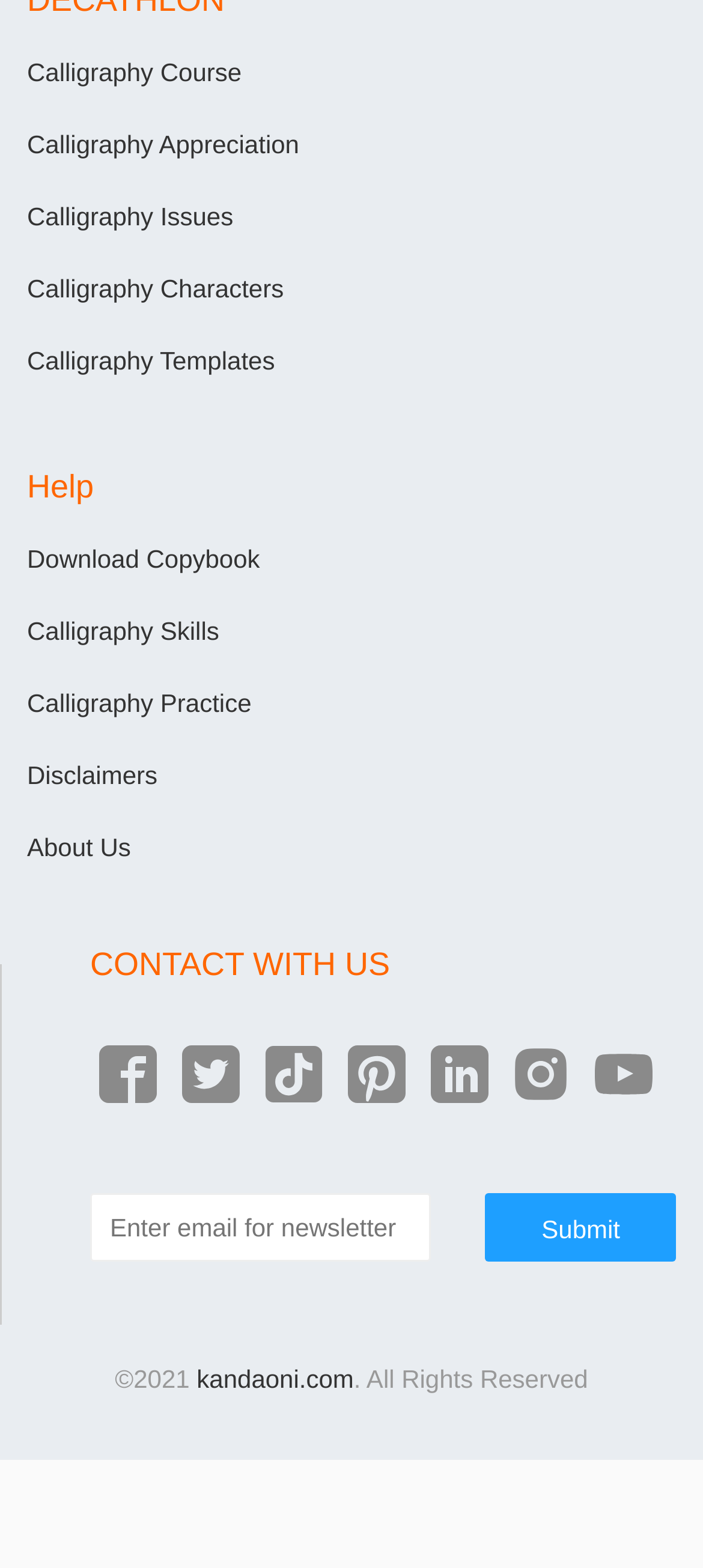How many links are available in the footer section?
Using the image, provide a detailed and thorough answer to the question.

I counted the number of links in the footer section by looking at the links with y-coordinates greater than 0.8, which are Disclaimers, About Us, and kandaoni.com.